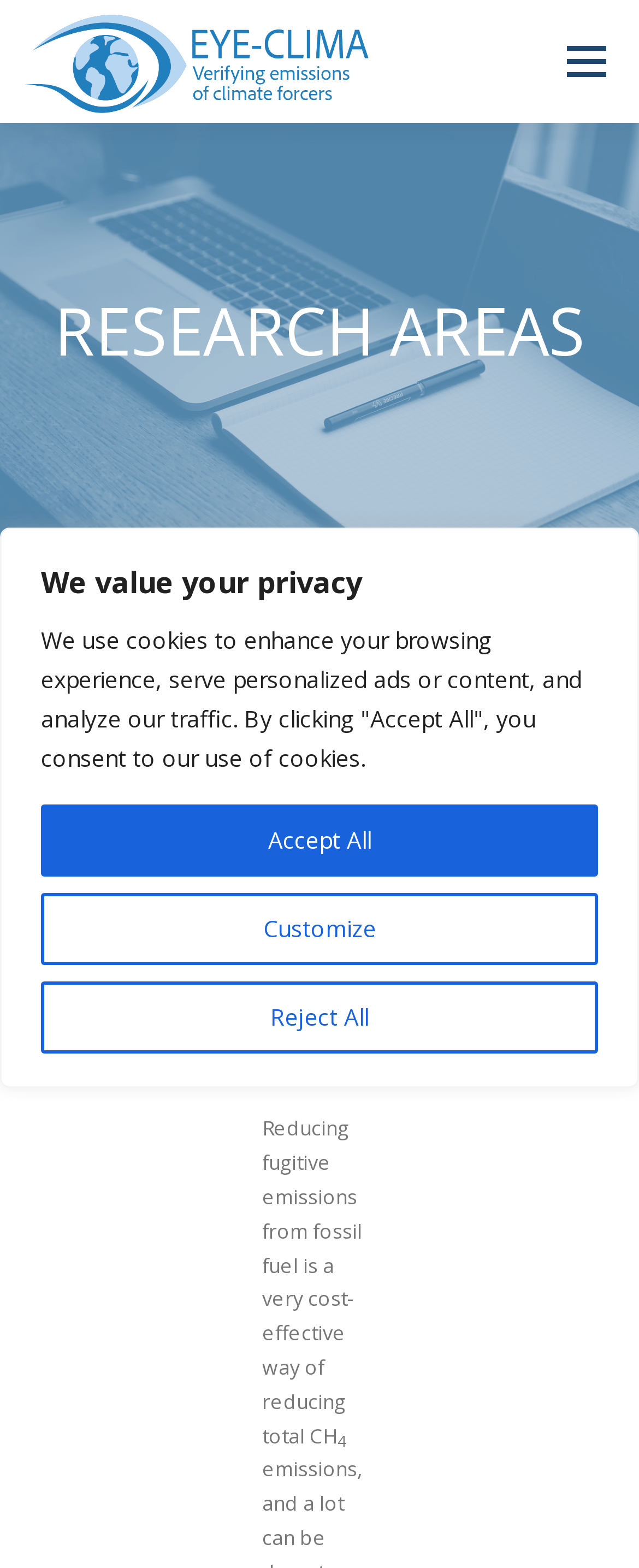Please find the bounding box coordinates of the section that needs to be clicked to achieve this instruction: "click the EYE-CLIMA link".

[0.038, 0.03, 0.576, 0.048]